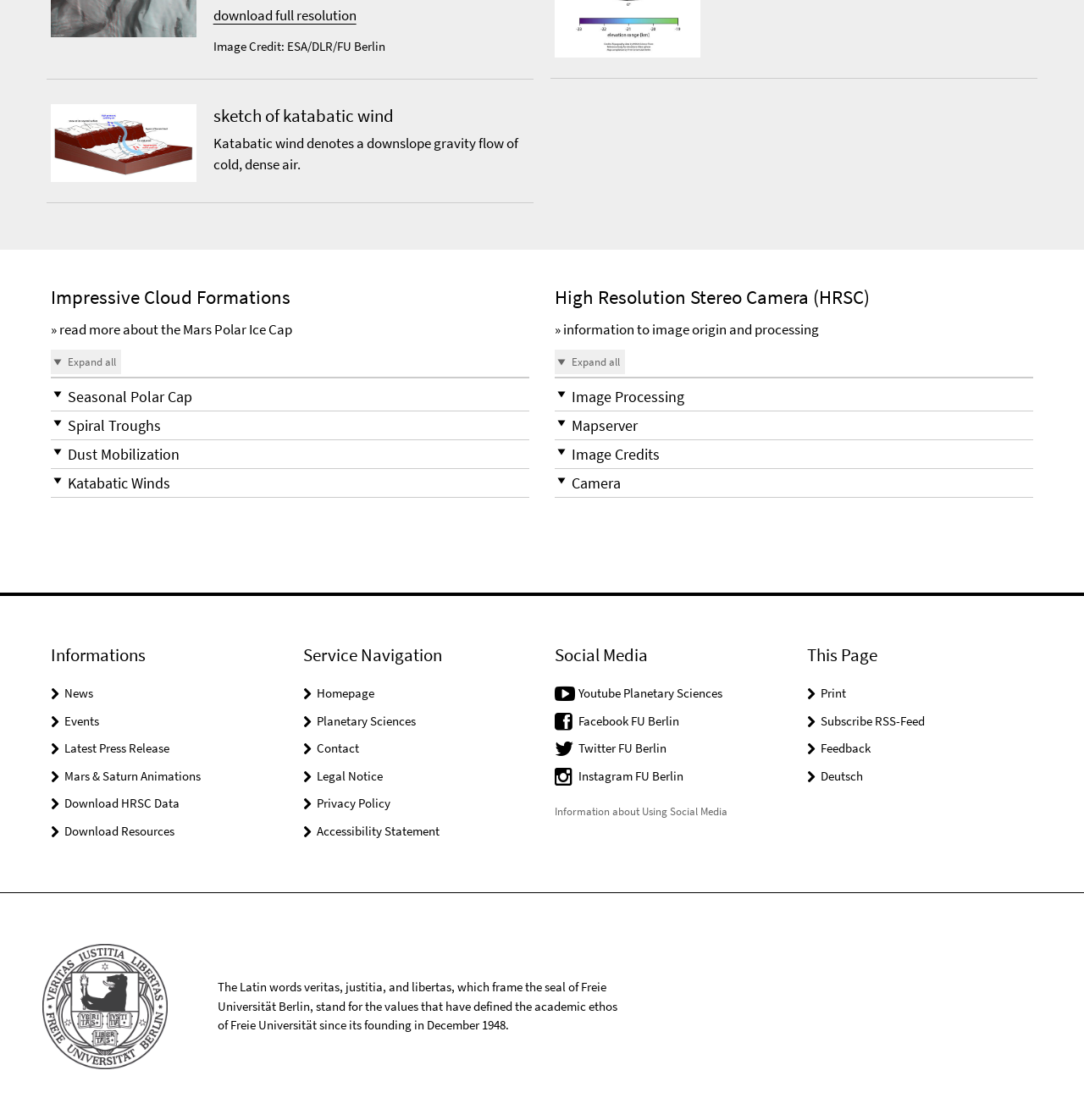Give a one-word or short phrase answer to the question: 
What is the purpose of the button with the text 'Expand all'?

To expand all sections